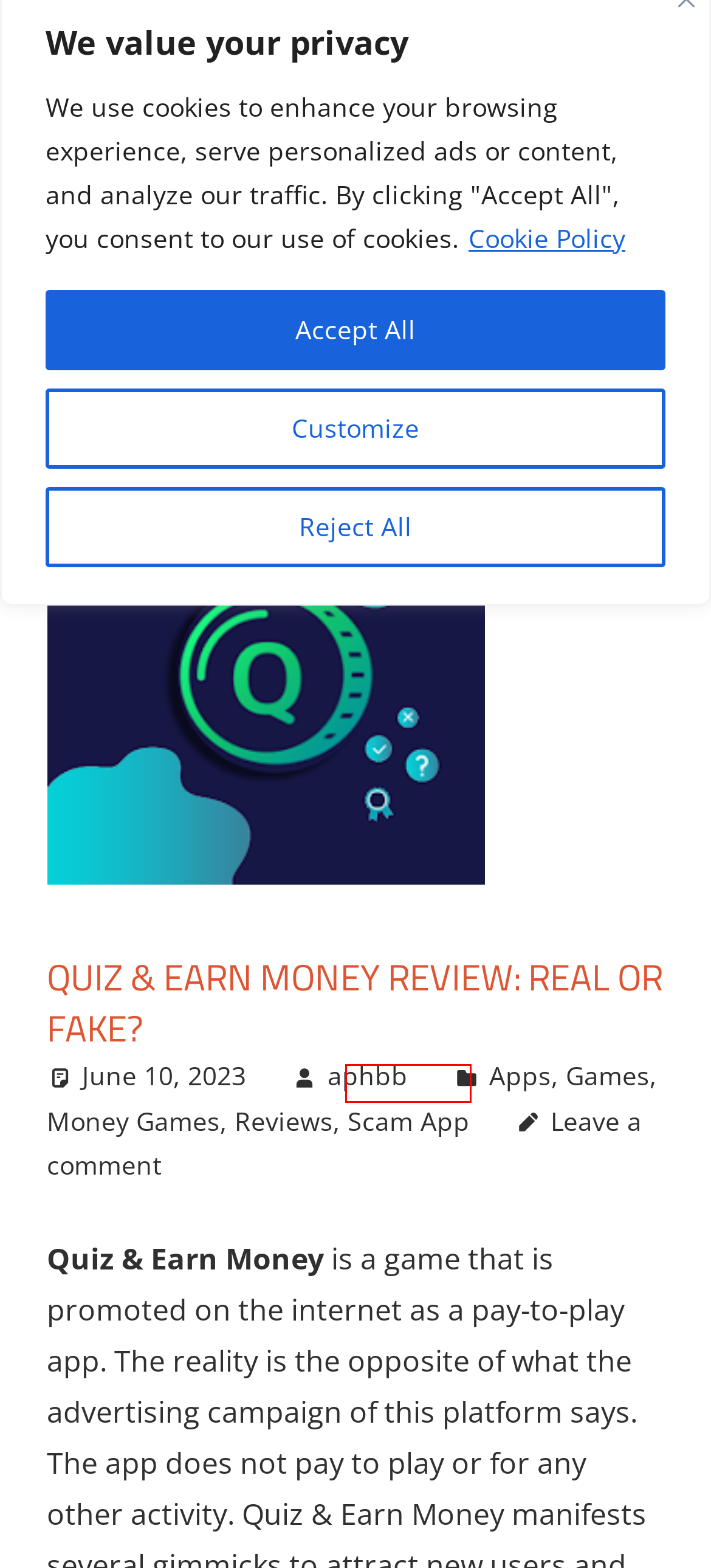Look at the screenshot of a webpage with a red bounding box and select the webpage description that best corresponds to the new page after clicking the element in the red box. Here are the options:
A. aphbb, Author at Apps paying me
B. Reviews Archives - Apps paying me
C. Games Archives - Apps paying me
D. Money Games Archives - Apps paying me
E. Apps Archives - Apps paying me
F. REVIEWS - Apps paying me
G. Scam App Archives - Apps paying me
H. Freecash: Earn Money & Rewards – The Best App To Earn Money? - Apps paying me

C